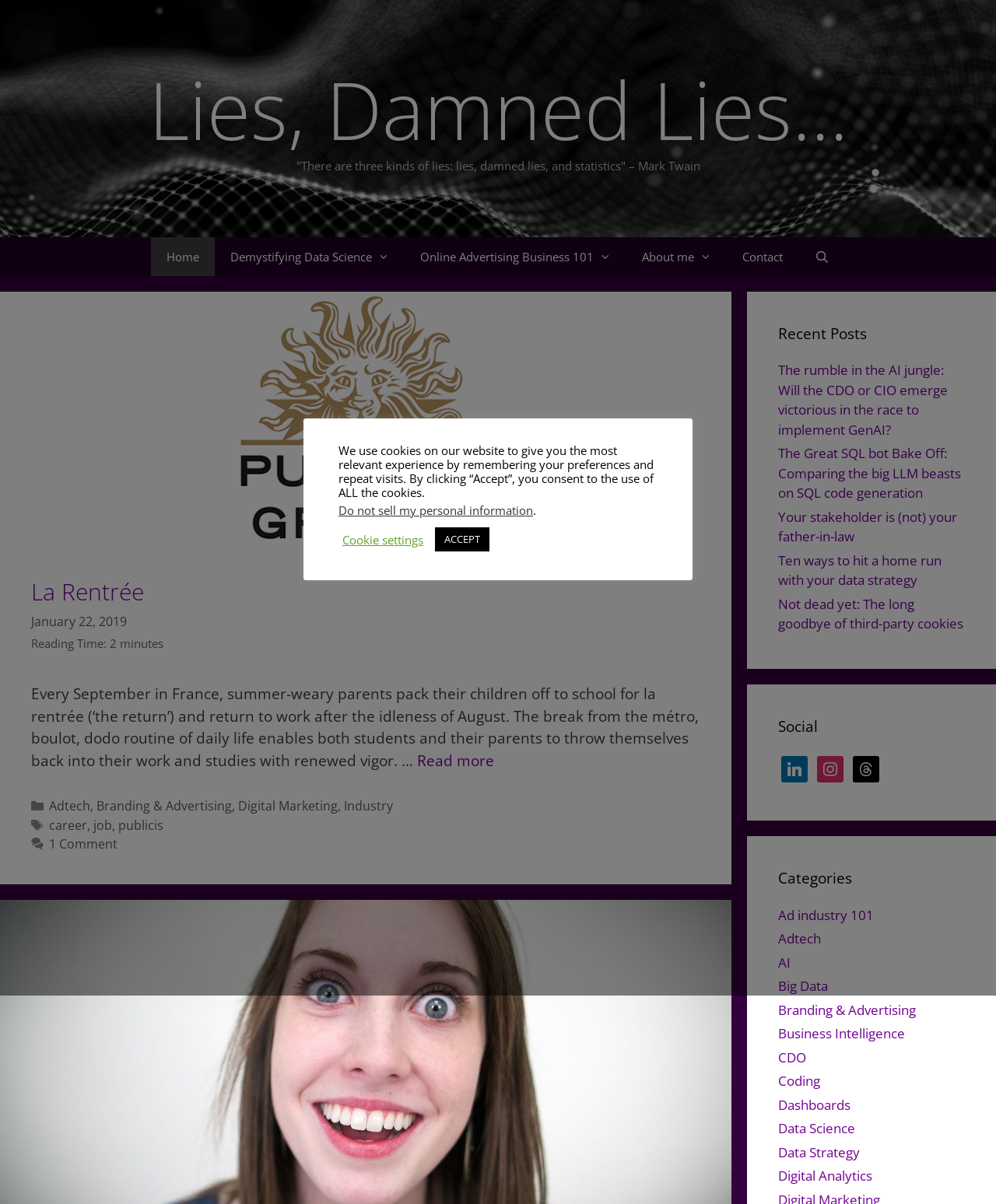Please give a succinct answer to the question in one word or phrase:
What social media platform is represented by the icon ?

LinkedIn